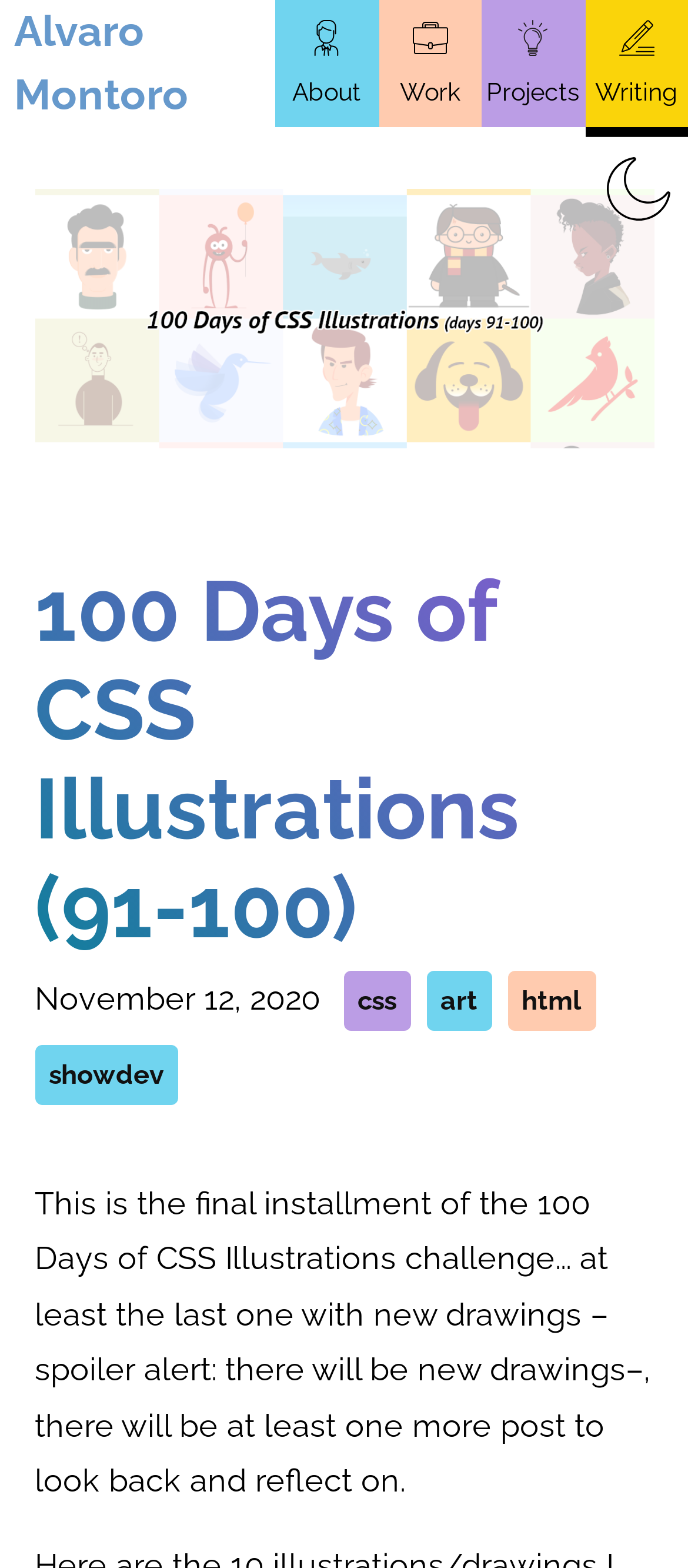What are the tags associated with the post?
Please elaborate on the answer to the question with detailed information.

The tags associated with the post can be found in the static text elements below the heading. The tags are 'css', 'art', 'html', and 'showdev'.